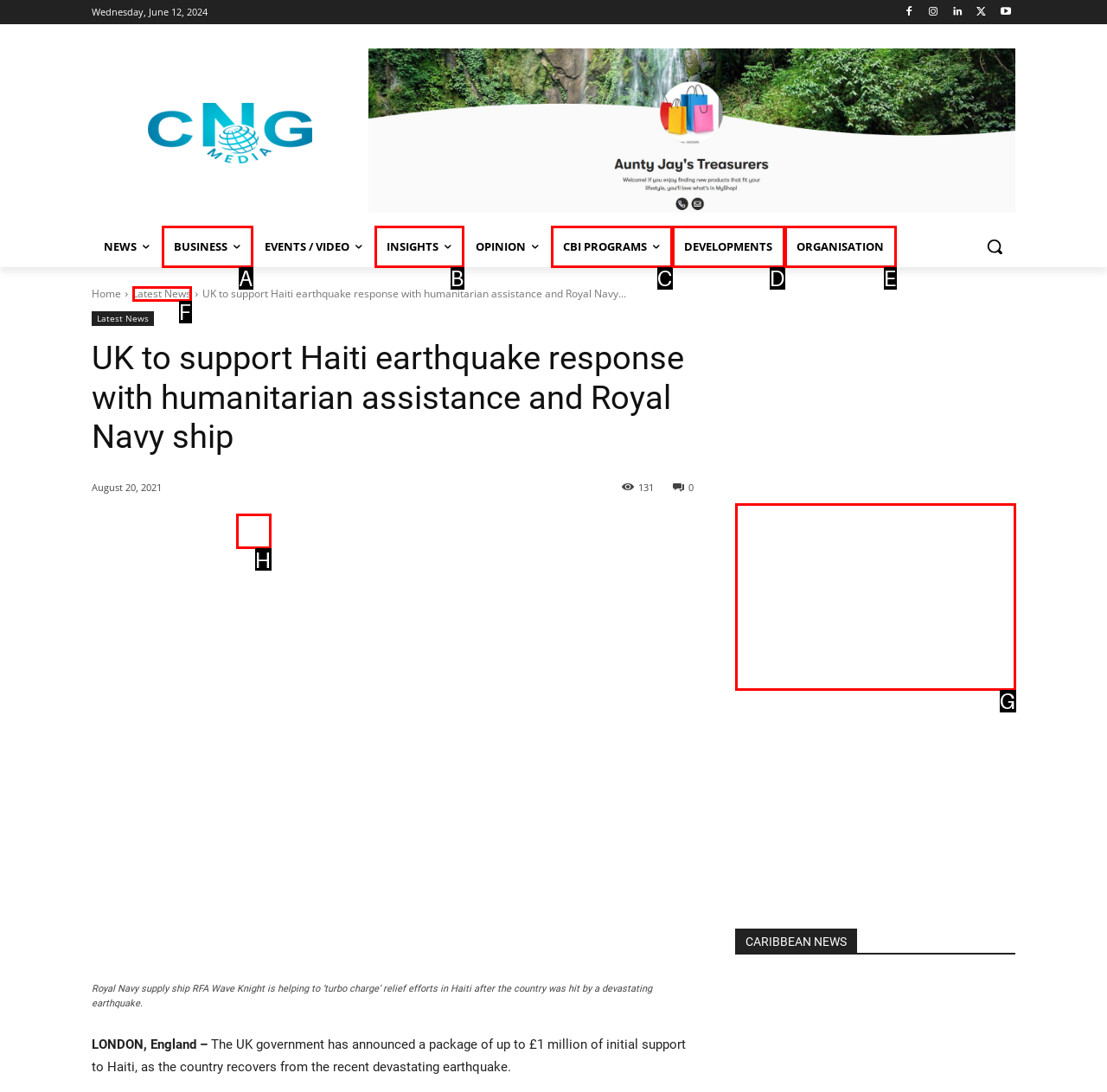Select the option that matches the description: Latest News. Answer with the letter of the correct option directly.

F